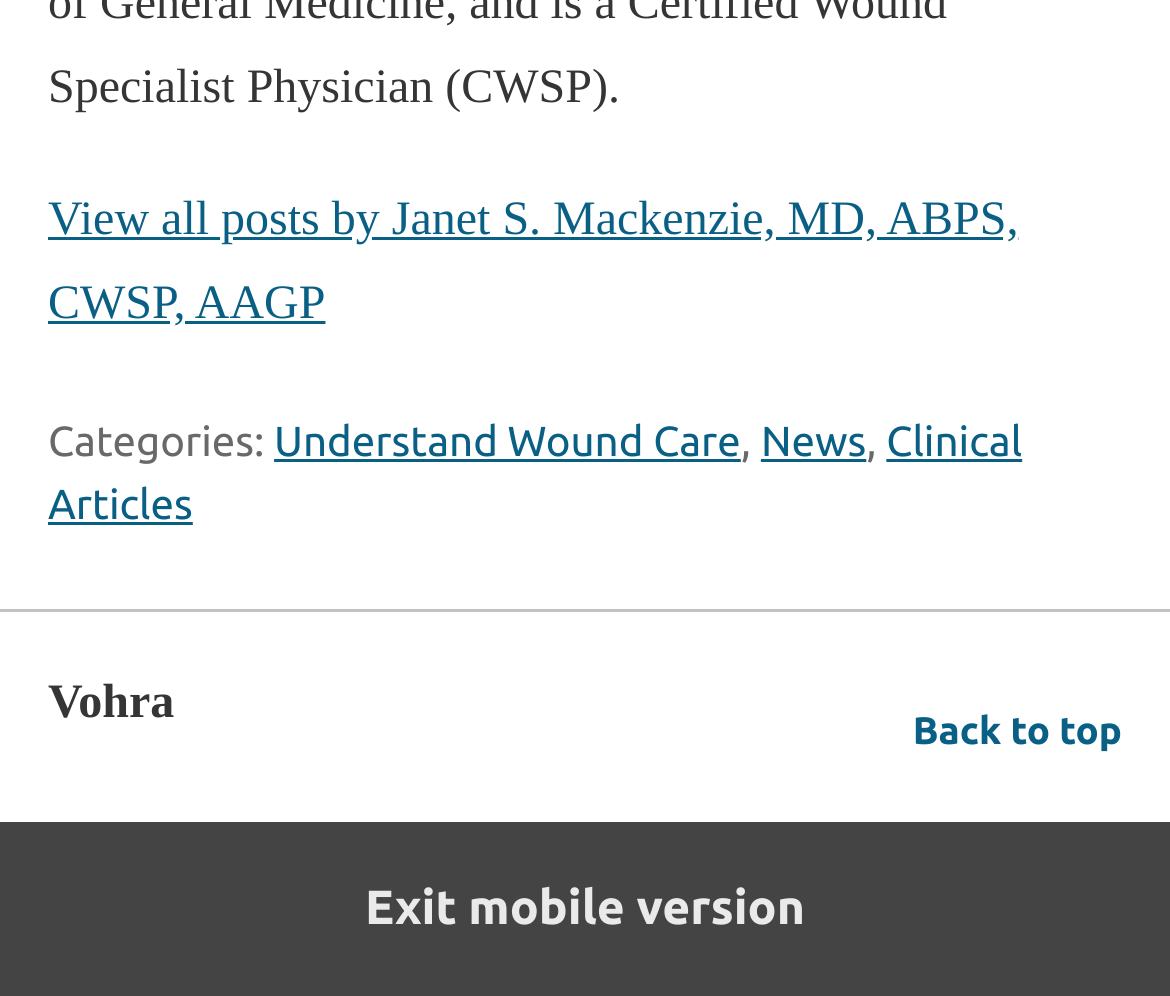Identify the bounding box for the UI element described as: "Clinical Articles". The coordinates should be four float numbers between 0 and 1, i.e., [left, top, right, bottom].

[0.041, 0.418, 0.874, 0.53]